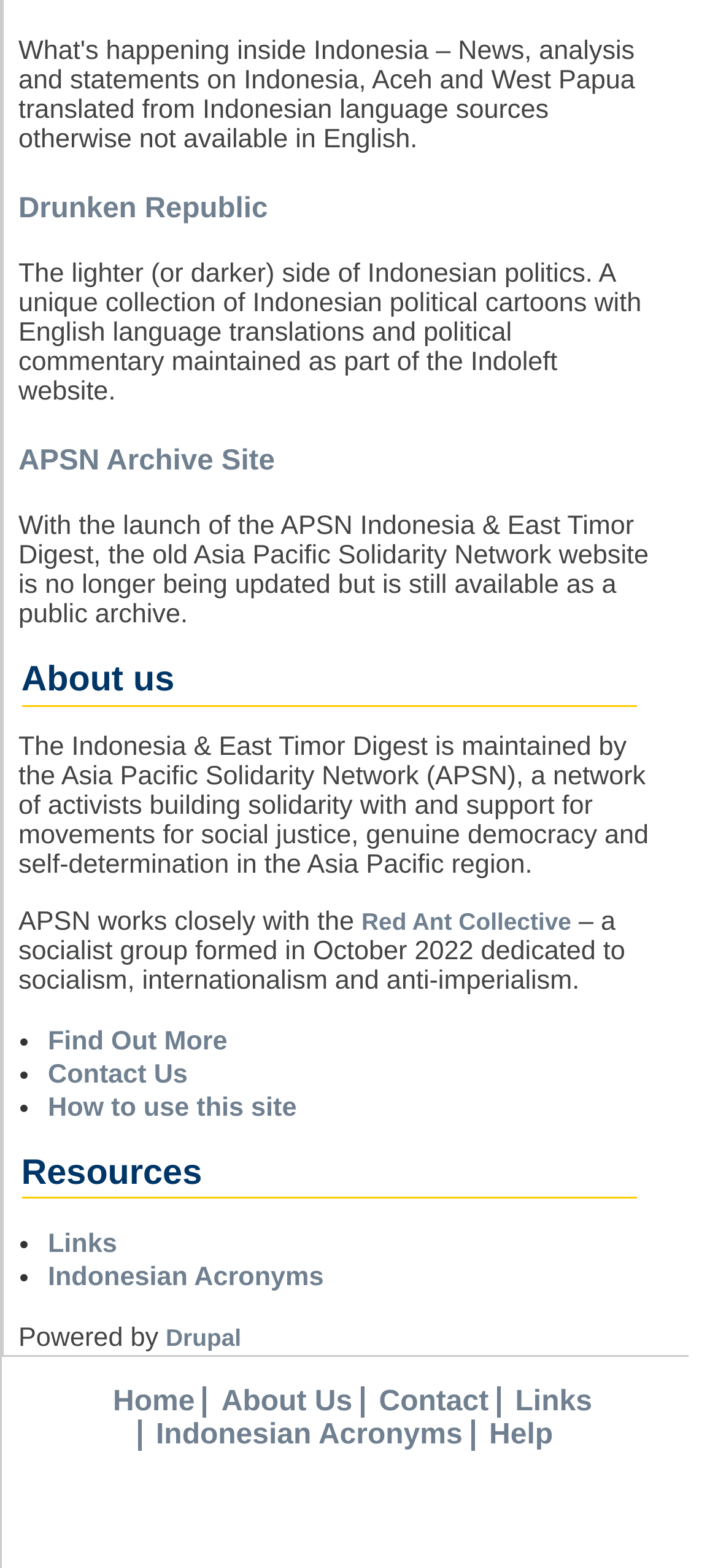Please answer the following question using a single word or phrase: 
Who does APSN work closely with?

Red Ant Collective